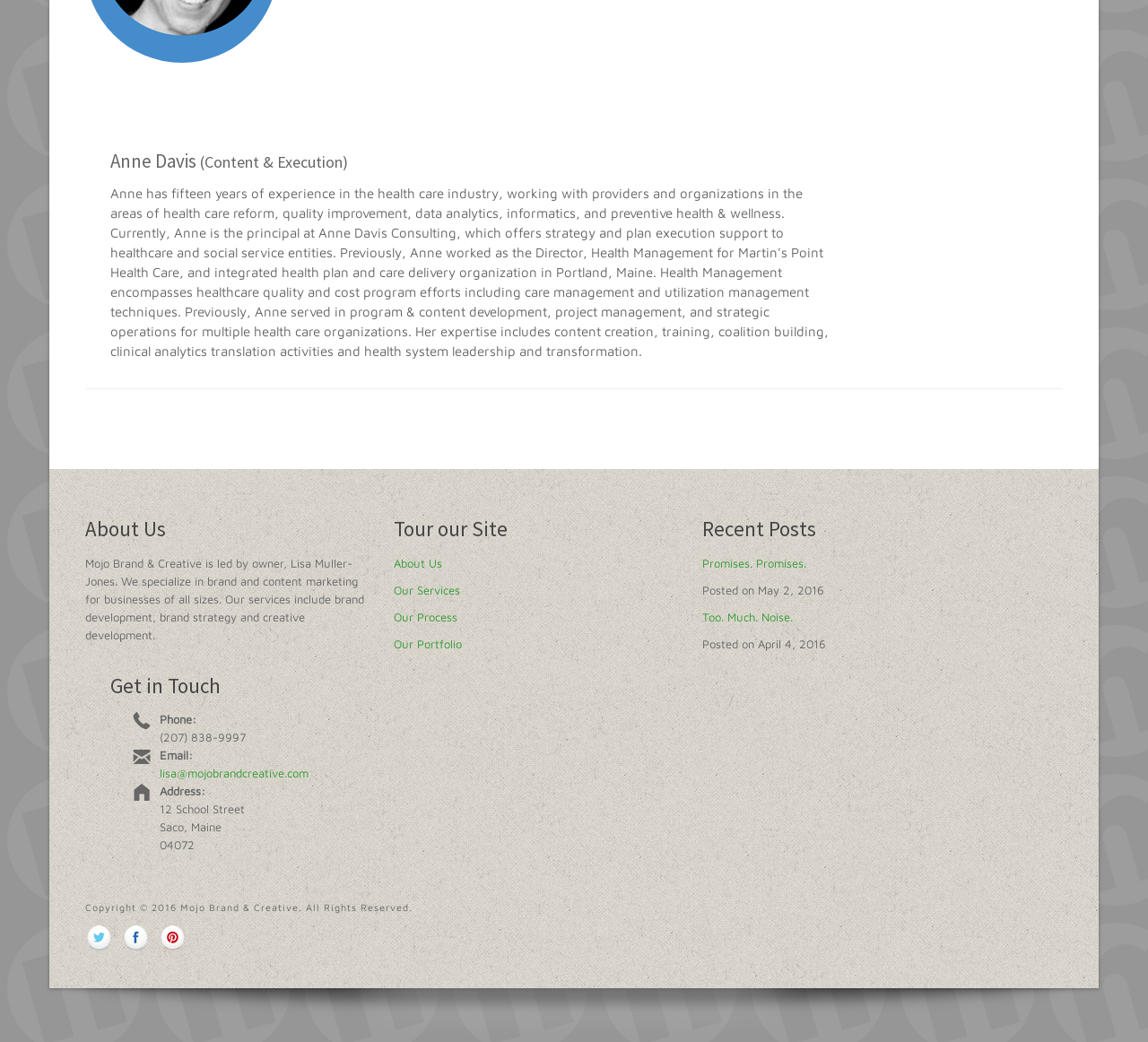Bounding box coordinates are specified in the format (top-left x, top-left y, bottom-right x, bottom-right y). All values are floating point numbers bounded between 0 and 1. Please provide the bounding box coordinate of the region this sentence describes: Too. Much. Noise.

[0.612, 0.585, 0.691, 0.599]